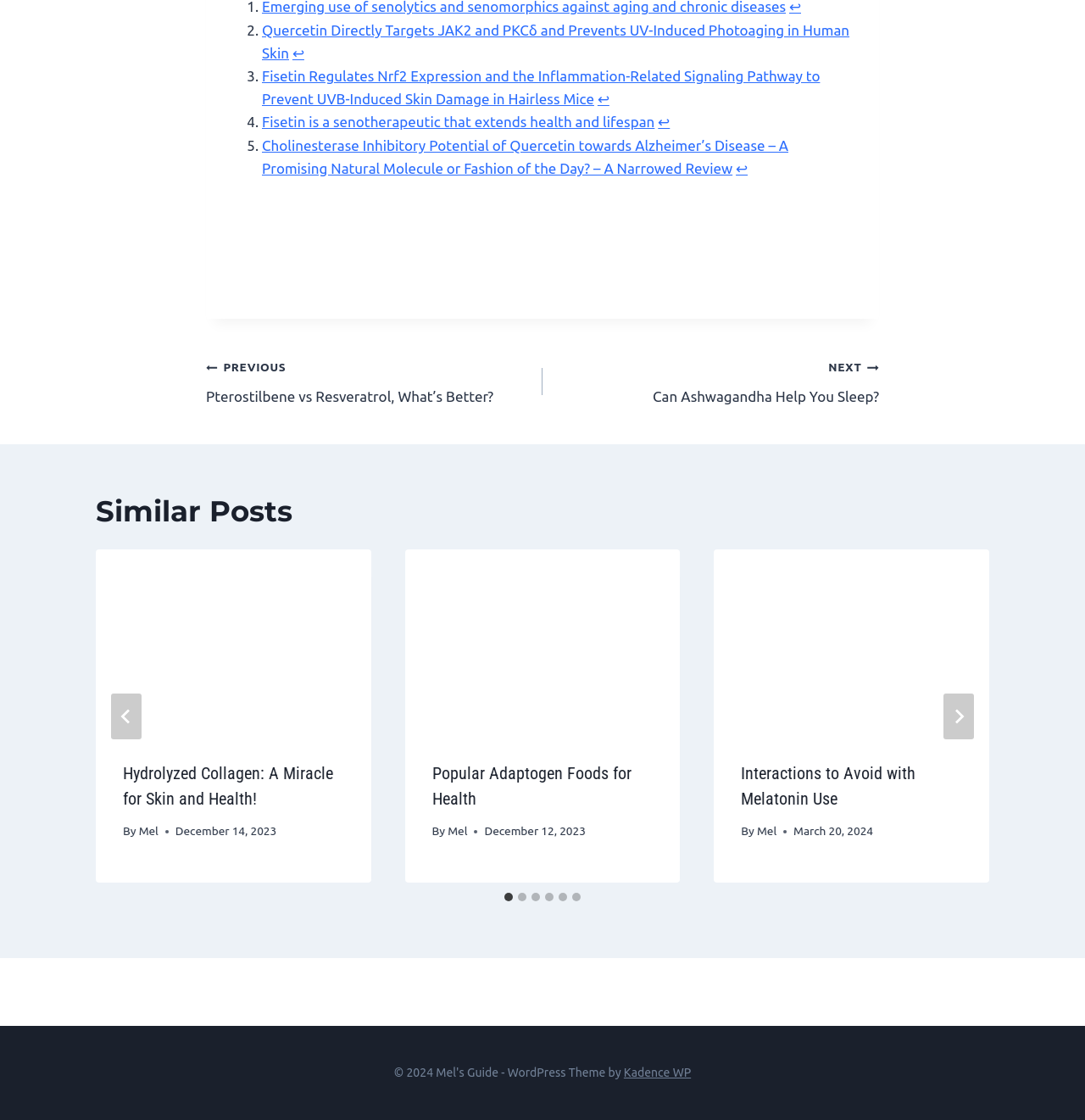Calculate the bounding box coordinates for the UI element based on the following description: "aria-label="Go to last slide"". Ensure the coordinates are four float numbers between 0 and 1, i.e., [left, top, right, bottom].

[0.102, 0.619, 0.13, 0.66]